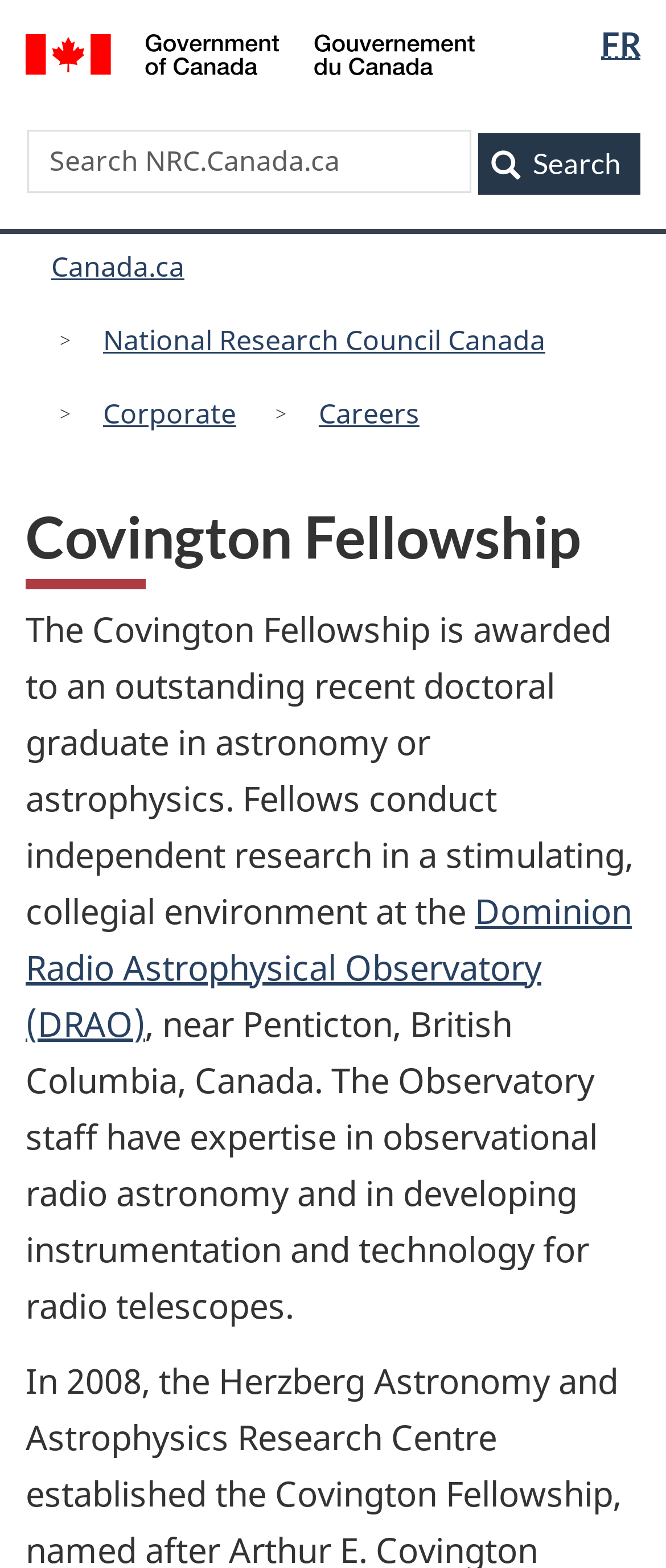Reply to the question with a brief word or phrase: What is the purpose of the Covington Fellowship?

Award to outstanding doctoral graduate